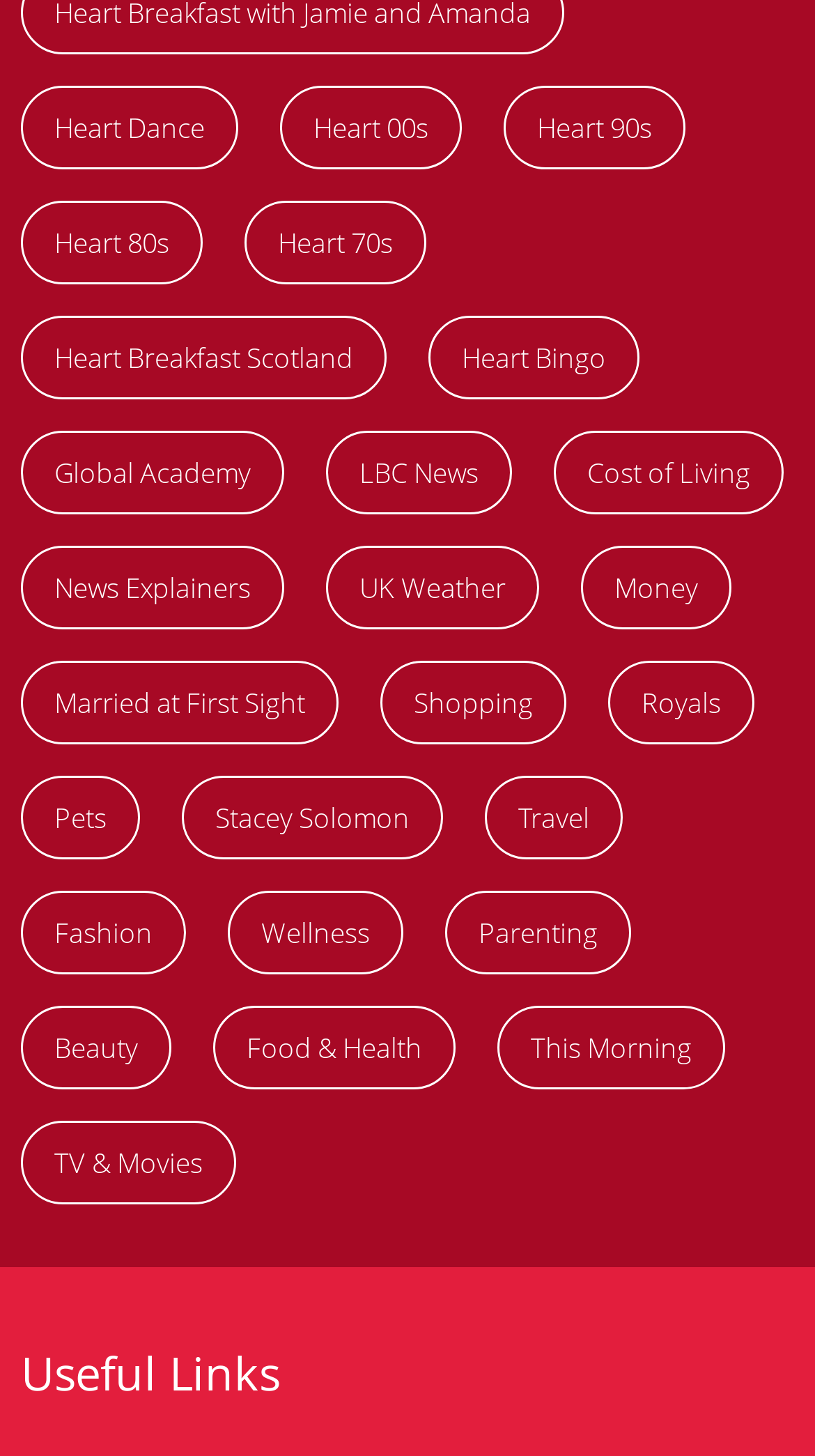Identify the bounding box coordinates for the element you need to click to achieve the following task: "Explore TV & Movies". The coordinates must be four float values ranging from 0 to 1, formatted as [left, top, right, bottom].

[0.026, 0.769, 0.29, 0.827]